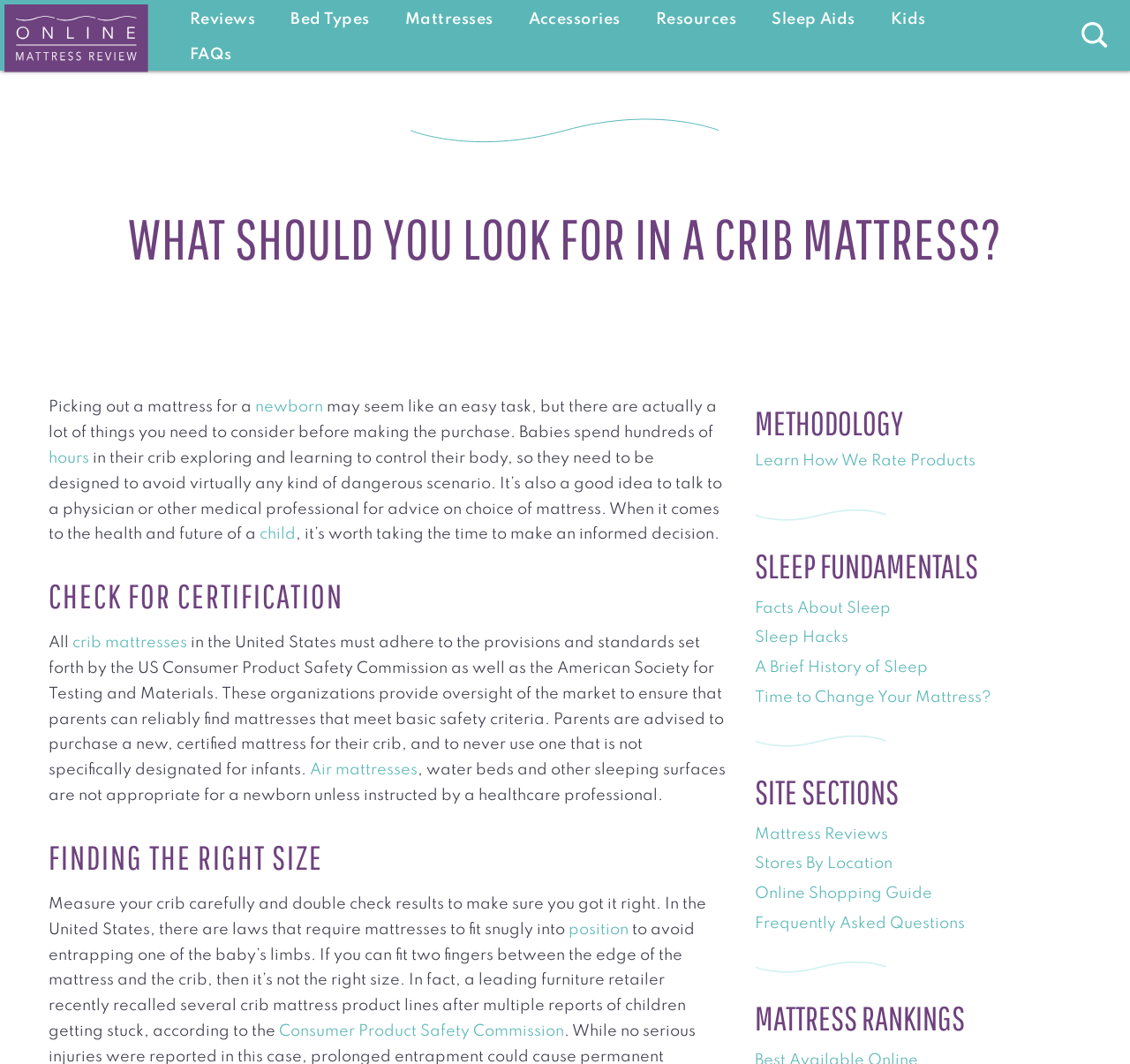Please locate the bounding box coordinates of the element that should be clicked to achieve the given instruction: "Learn about 'Sleep Aids'".

[0.667, 0.0, 0.773, 0.033]